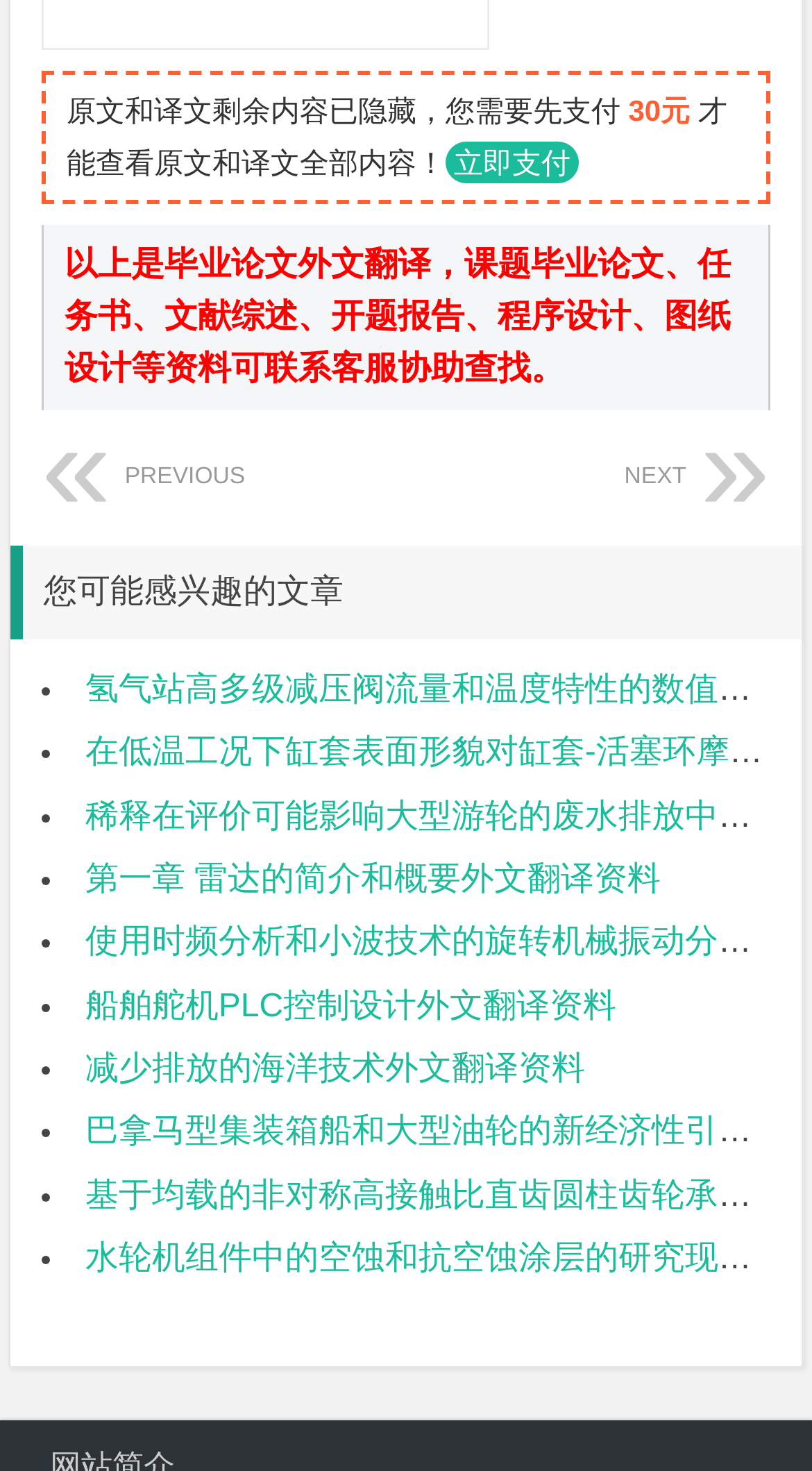Identify the coordinates of the bounding box for the element described below: "Submit". Return the coordinates as four float numbers between 0 and 1: [left, top, right, bottom].

None